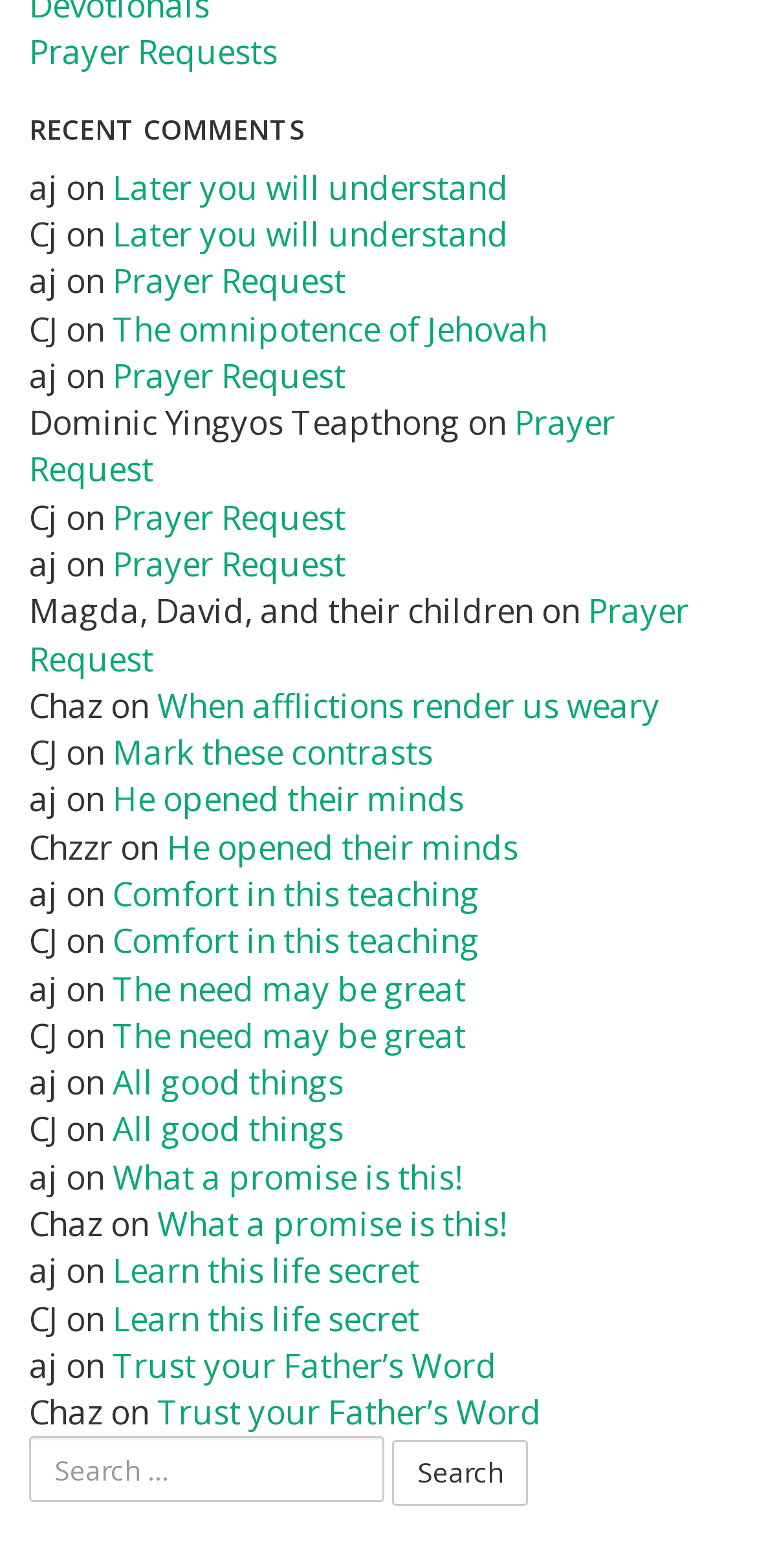How many prayer requests are listed?
Answer the question based on the image using a single word or a brief phrase.

20